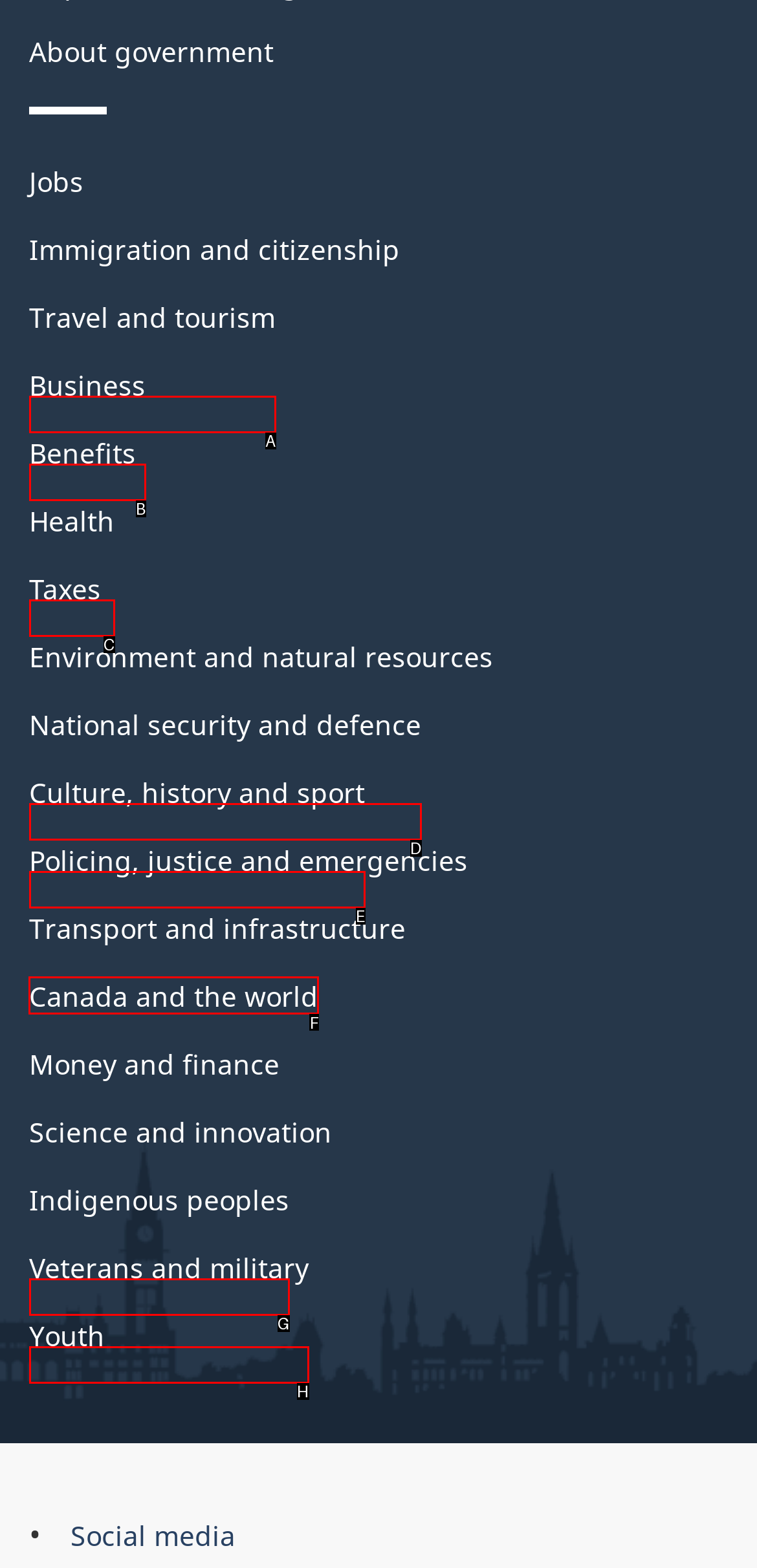Select the correct UI element to complete the task: Explore Canada and the world
Please provide the letter of the chosen option.

F